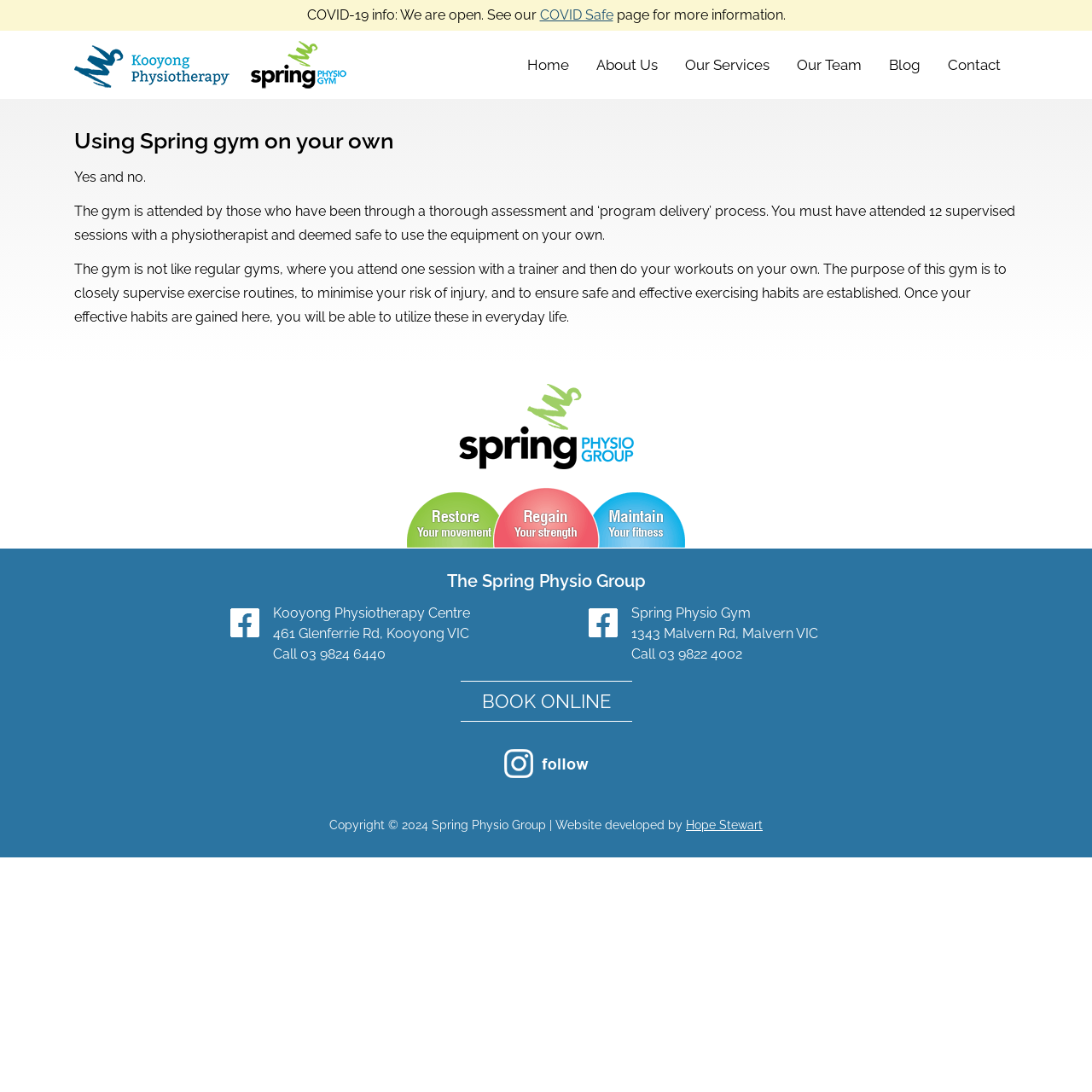Refer to the image and provide a thorough answer to this question:
Is the gym open during COVID-19?

The webpage has a COVID-19 info section that states 'We are open. See our COVID Safe page for more information.' This indicates that the gym is open during the COVID-19 pandemic.